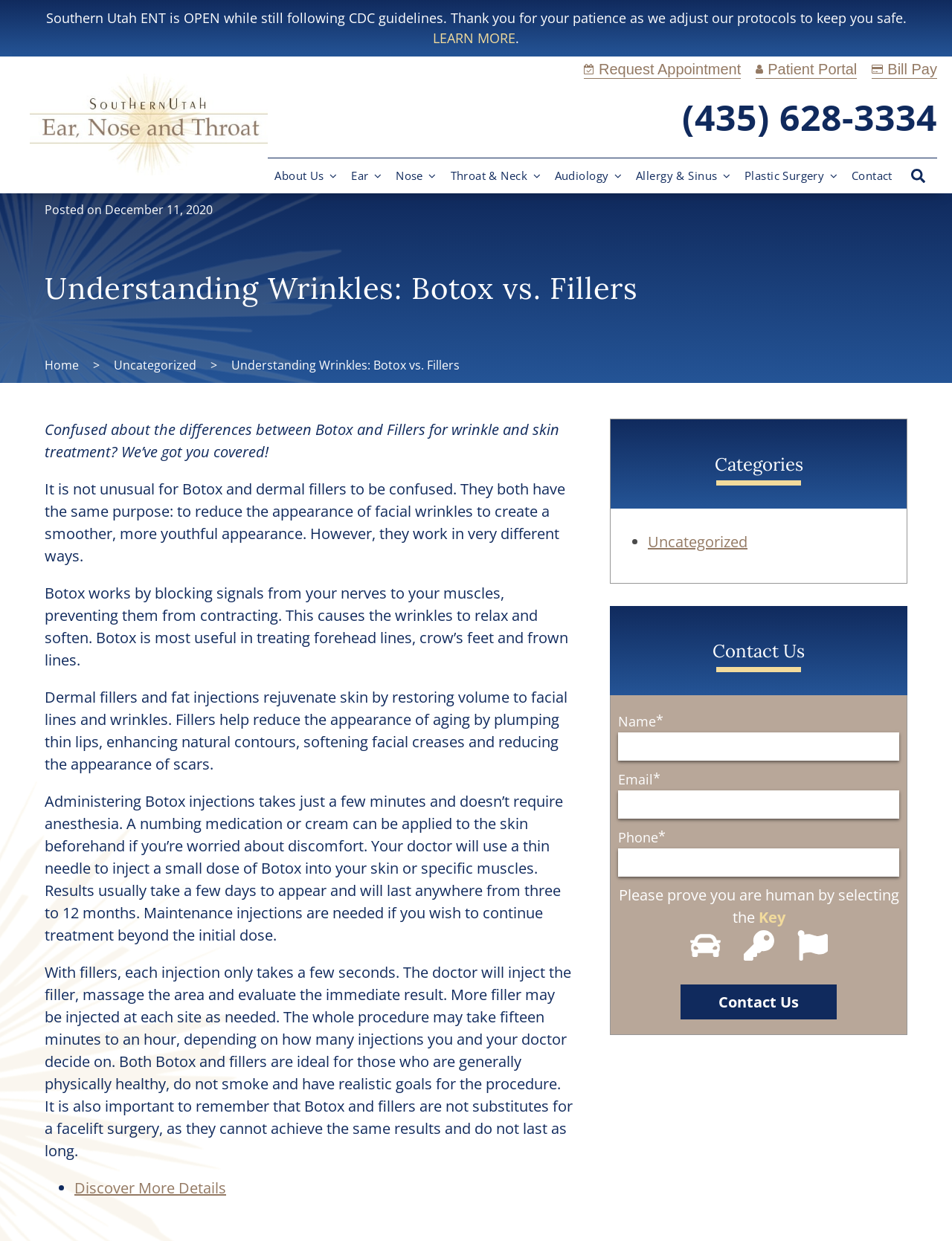Locate the UI element described as follows: "Allergy & Sinus". Return the bounding box coordinates as four float numbers between 0 and 1 in the order [left, top, right, bottom].

[0.661, 0.127, 0.775, 0.156]